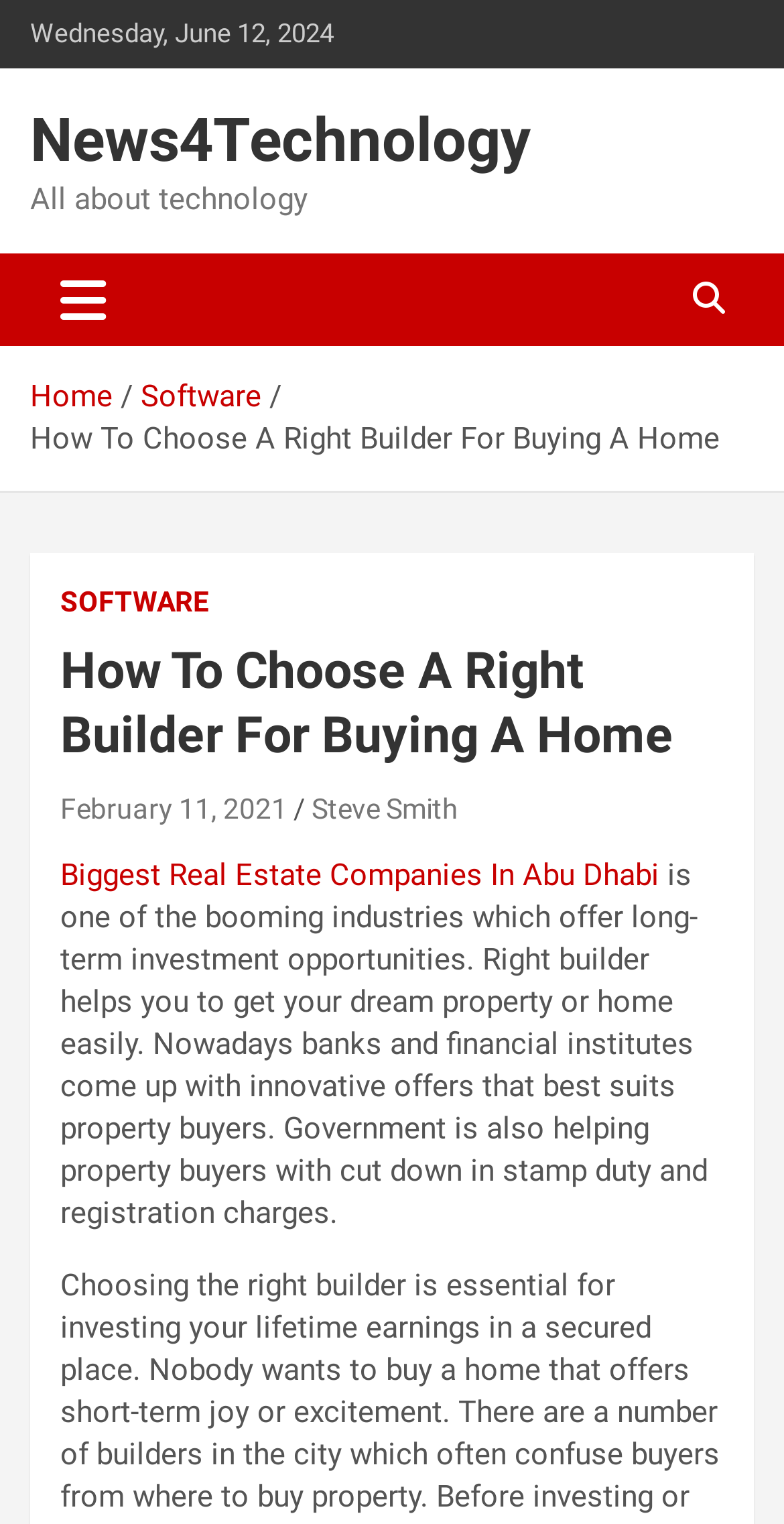What is the current day of the week?
Based on the image, provide a one-word or brief-phrase response.

Wednesday